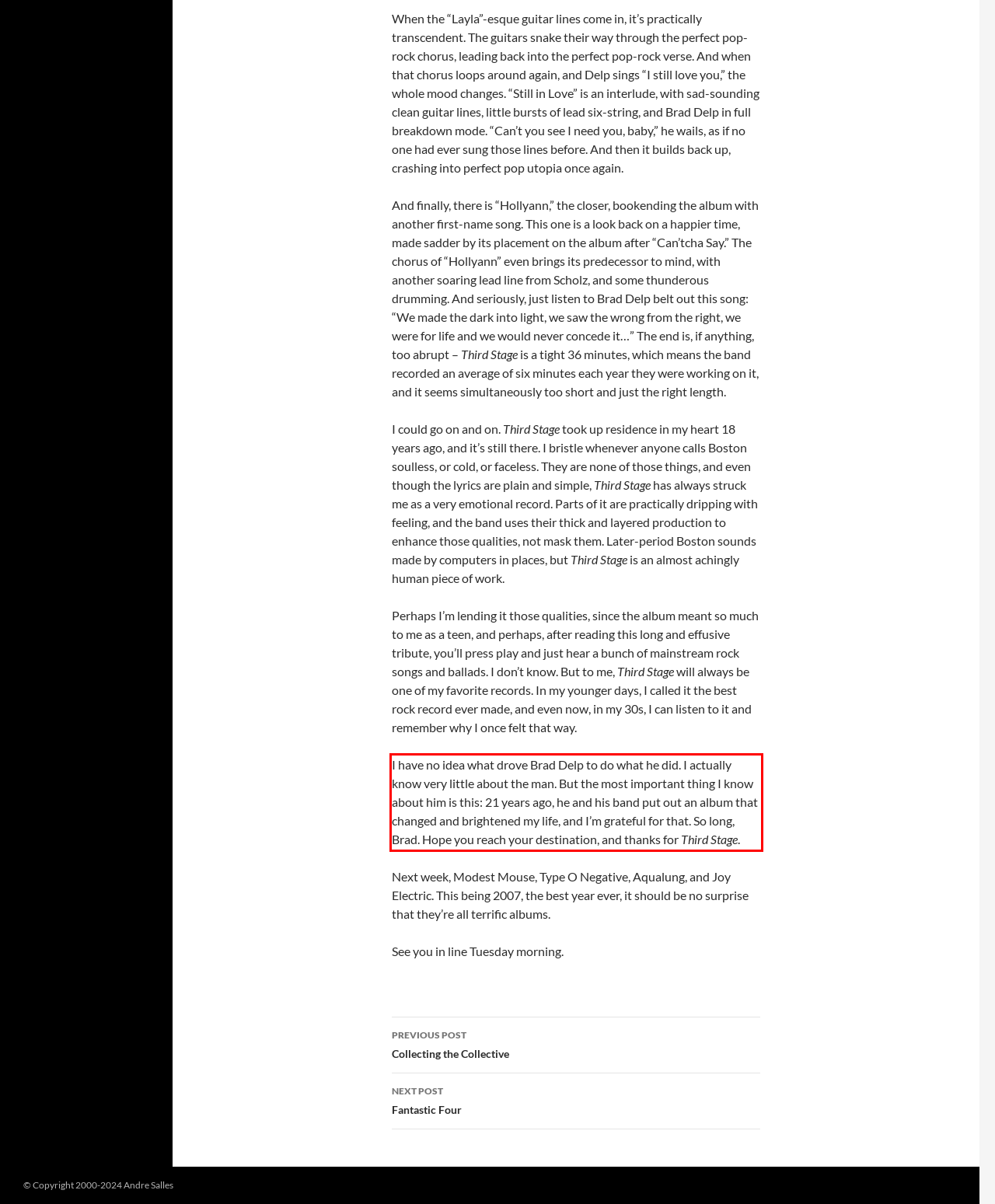You have a screenshot of a webpage with a red bounding box. Identify and extract the text content located inside the red bounding box.

I have no idea what drove Brad Delp to do what he did. I actually know very little about the man. But the most important thing I know about him is this: 21 years ago, he and his band put out an album that changed and brightened my life, and I’m grateful for that. So long, Brad. Hope you reach your destination, and thanks for Third Stage.